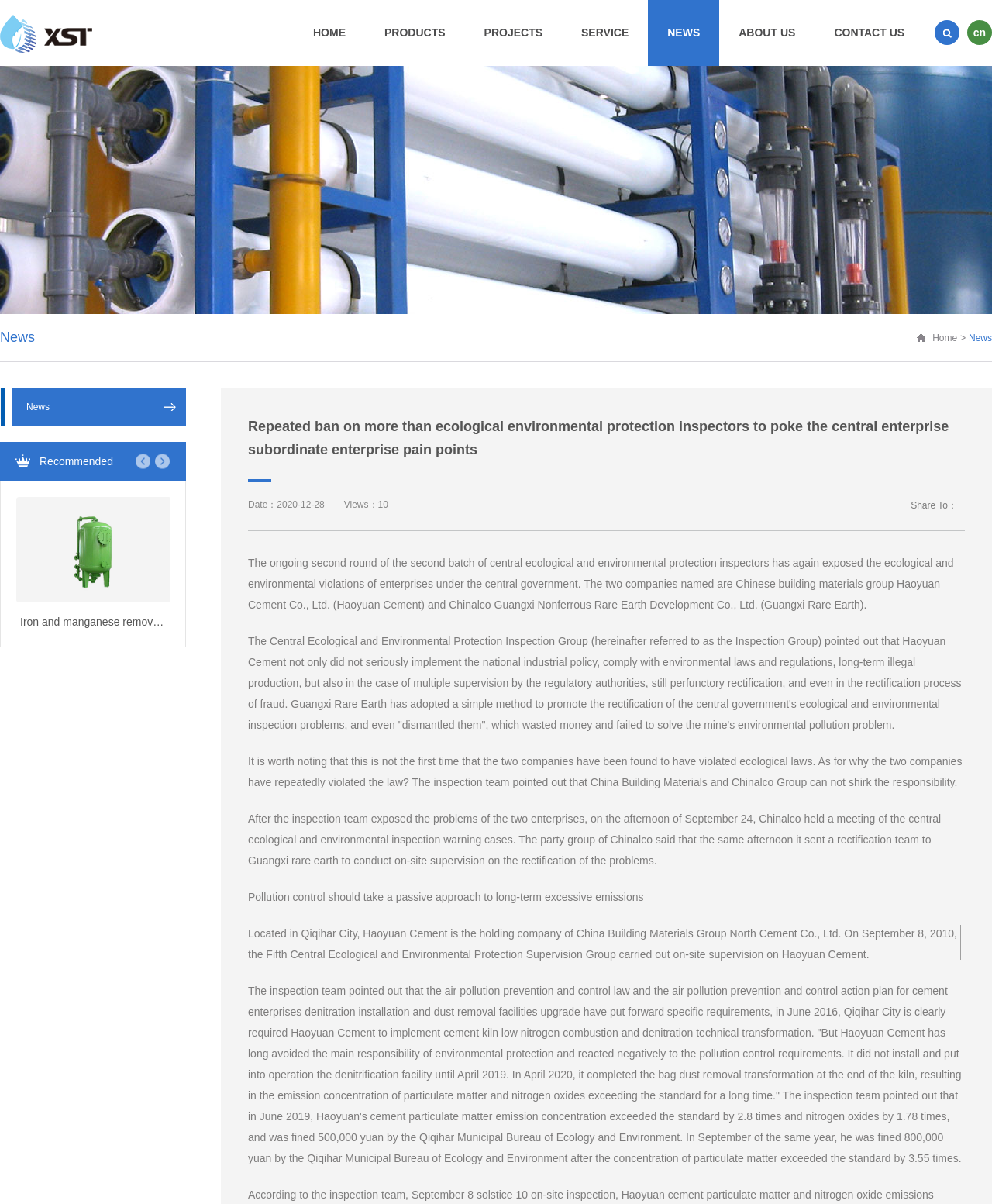What is the consequence of Haoyuan Cement's non-compliance with environmental laws?
Analyze the screenshot and provide a detailed answer to the question.

The article states that Haoyuan Cement was fined 500,000 yuan and 800,000 yuan by the Qiqihar Municipal Bureau of Ecology and Environment for exceeding emission standards. This implies that the consequence of non-compliance with environmental laws is fines.